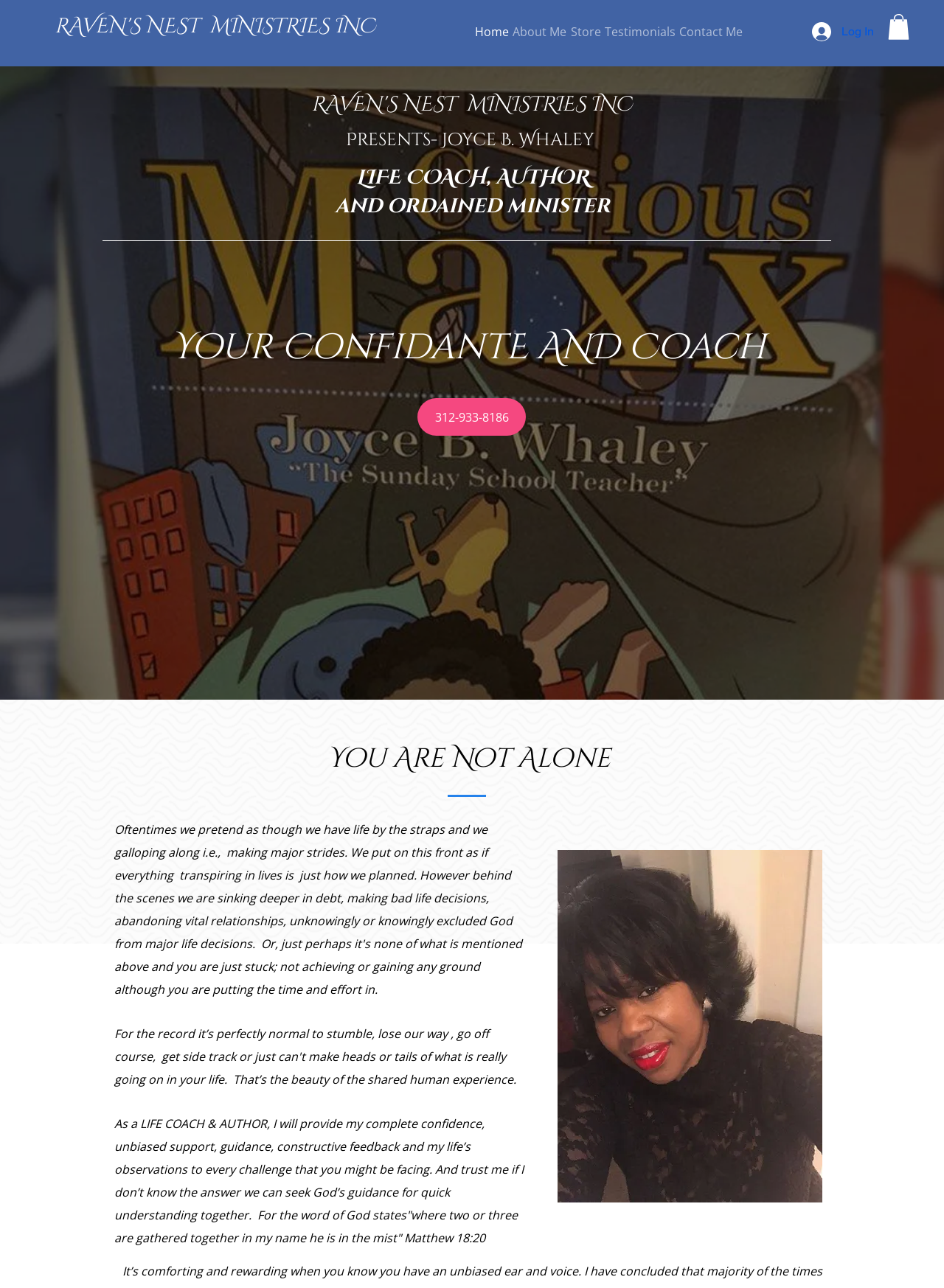Answer briefly with one word or phrase:
What is the profession of Joyce Whaley?

LIFE COACH & AUTHOR